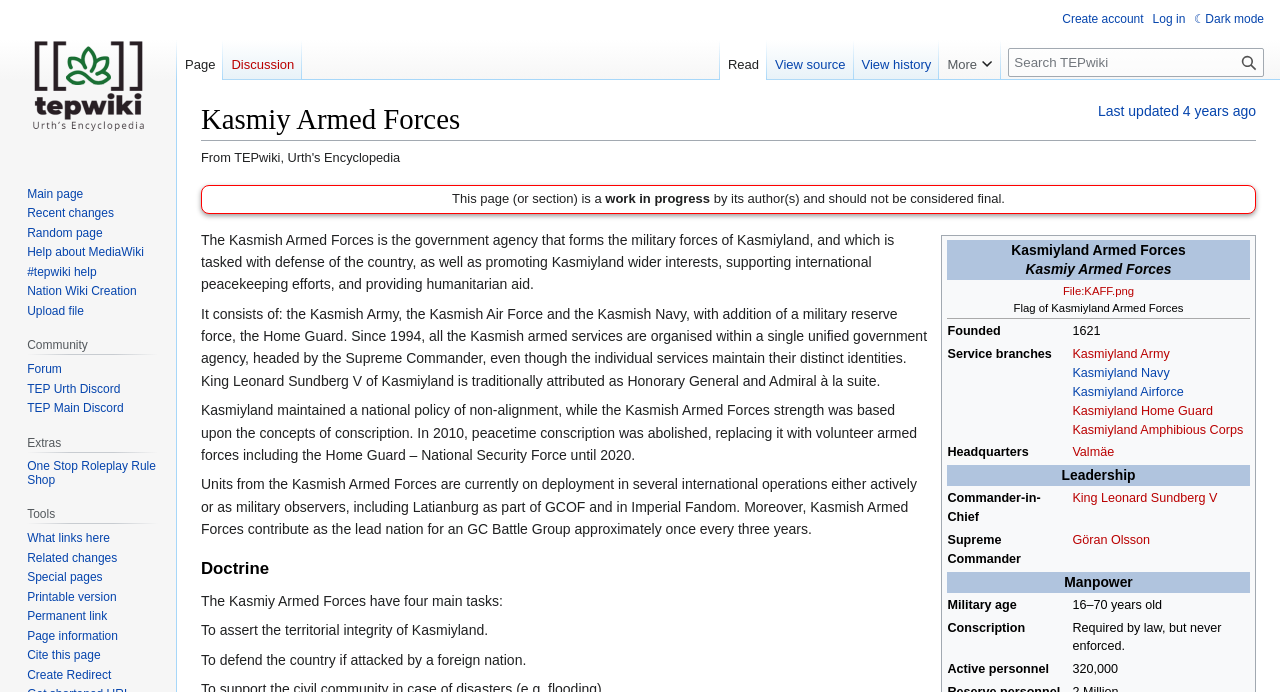Please specify the coordinates of the bounding box for the element that should be clicked to carry out this instruction: "Create an account". The coordinates must be four float numbers between 0 and 1, formatted as [left, top, right, bottom].

[0.83, 0.017, 0.893, 0.038]